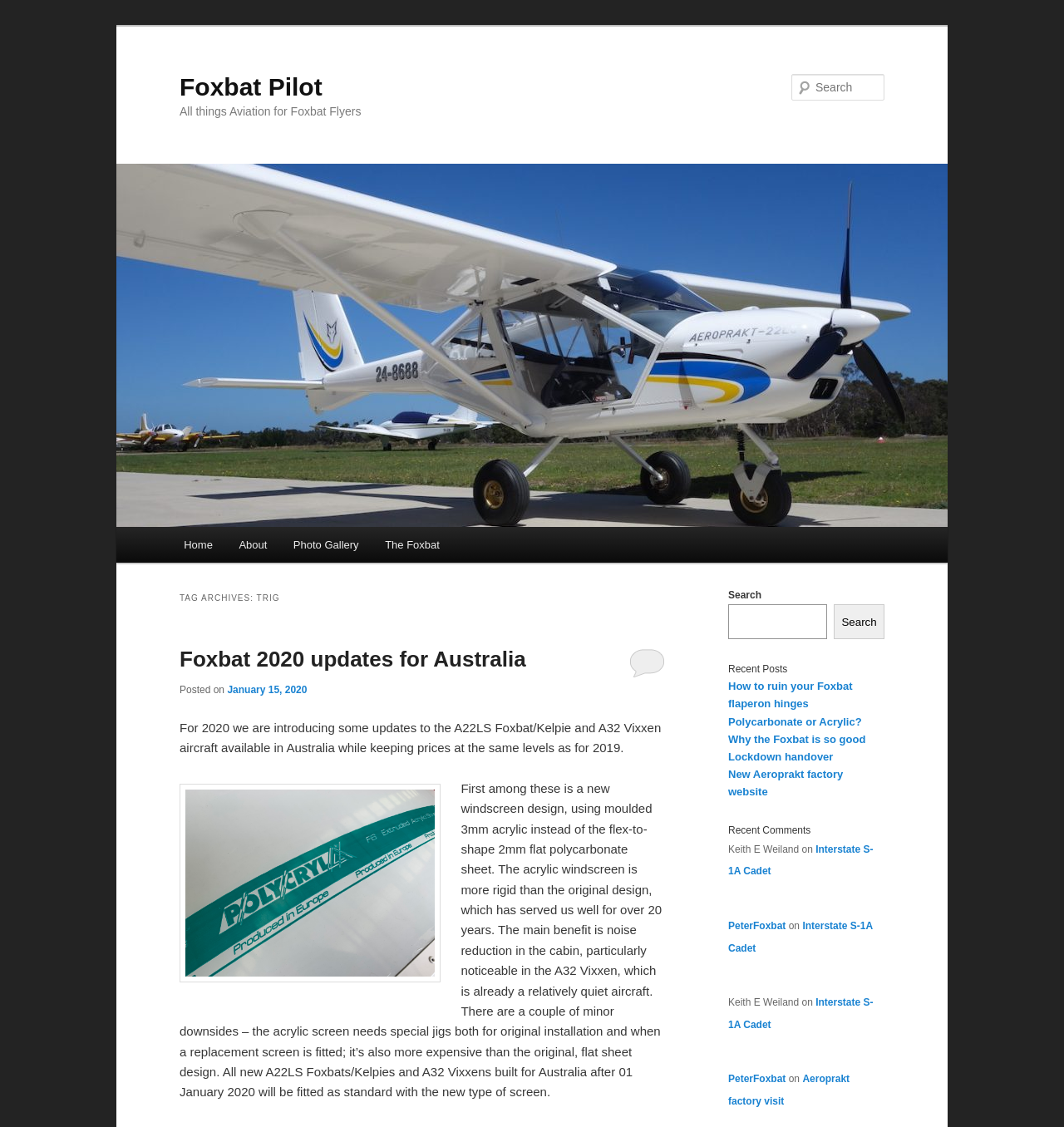Identify the bounding box coordinates of the clickable region necessary to fulfill the following instruction: "Search for something". The bounding box coordinates should be four float numbers between 0 and 1, i.e., [left, top, right, bottom].

[0.744, 0.066, 0.831, 0.089]